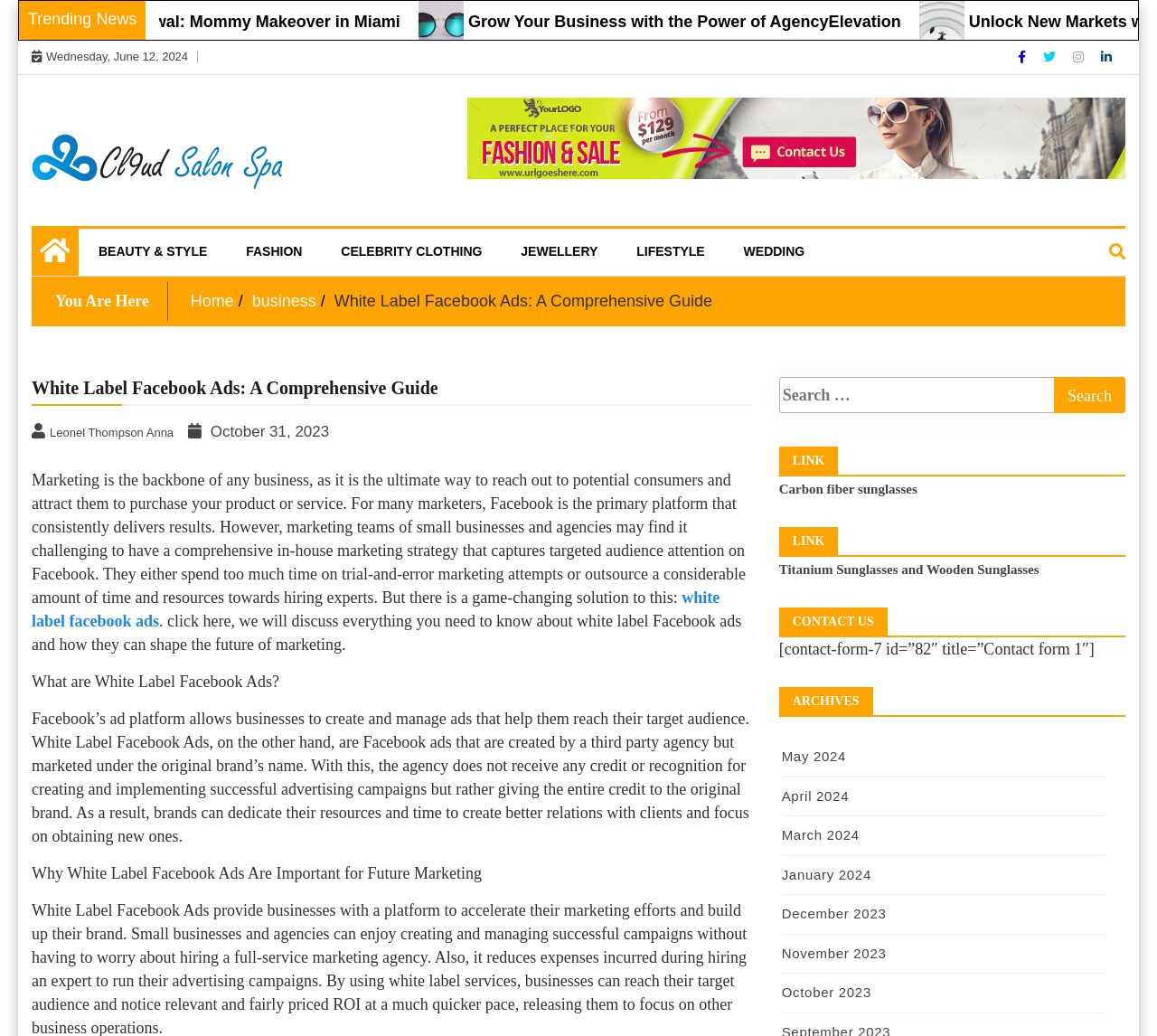Highlight the bounding box coordinates of the region I should click on to meet the following instruction: "Search for something".

[0.673, 0.364, 0.973, 0.406]